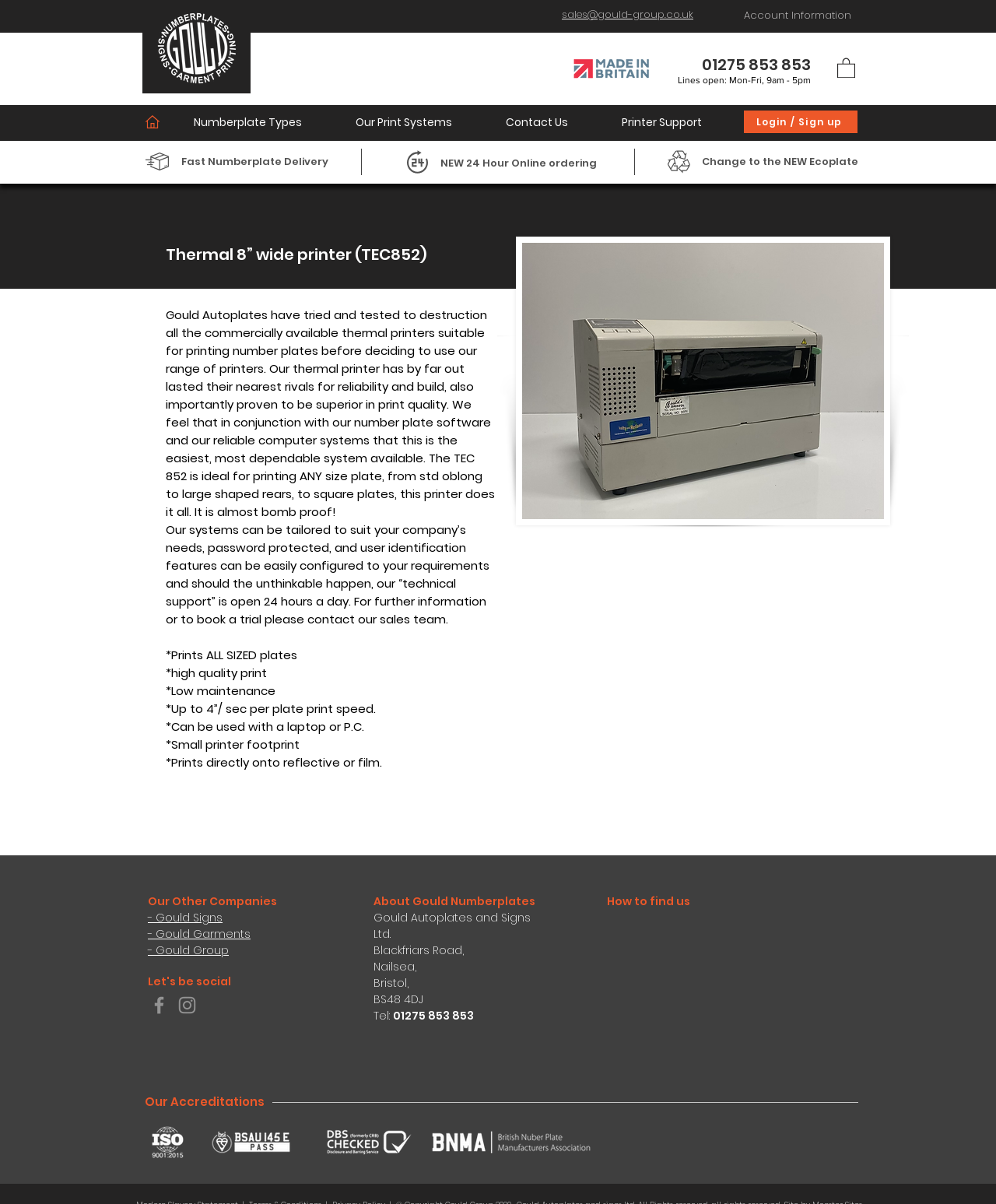Determine the bounding box coordinates for the area that needs to be clicked to fulfill this task: "Select the 'EN' language". The coordinates must be given as four float numbers between 0 and 1, i.e., [left, top, right, bottom].

None